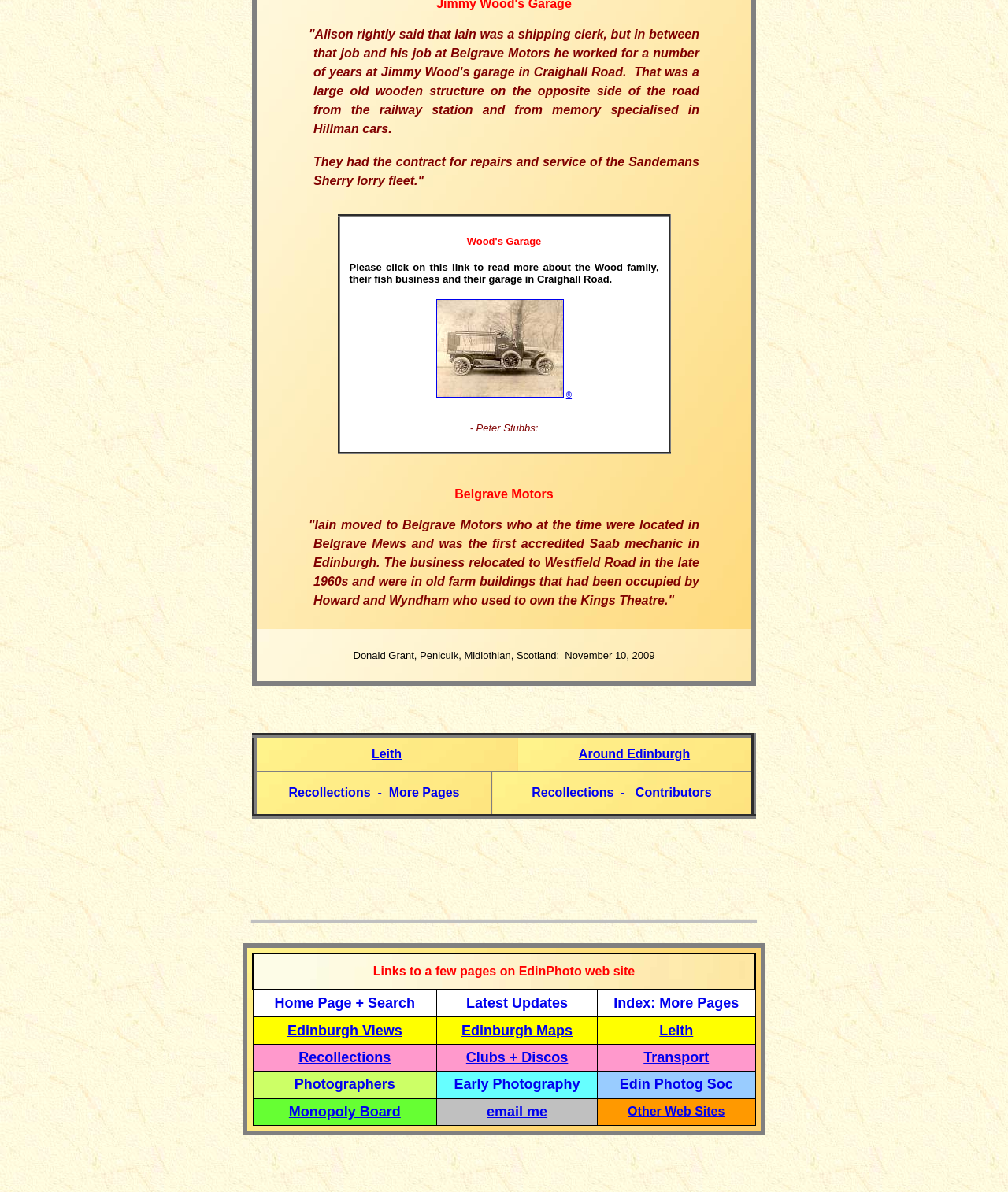Find the bounding box coordinates of the clickable region needed to perform the following instruction: "Explore the Leith page". The coordinates should be provided as four float numbers between 0 and 1, i.e., [left, top, right, bottom].

[0.369, 0.627, 0.399, 0.638]